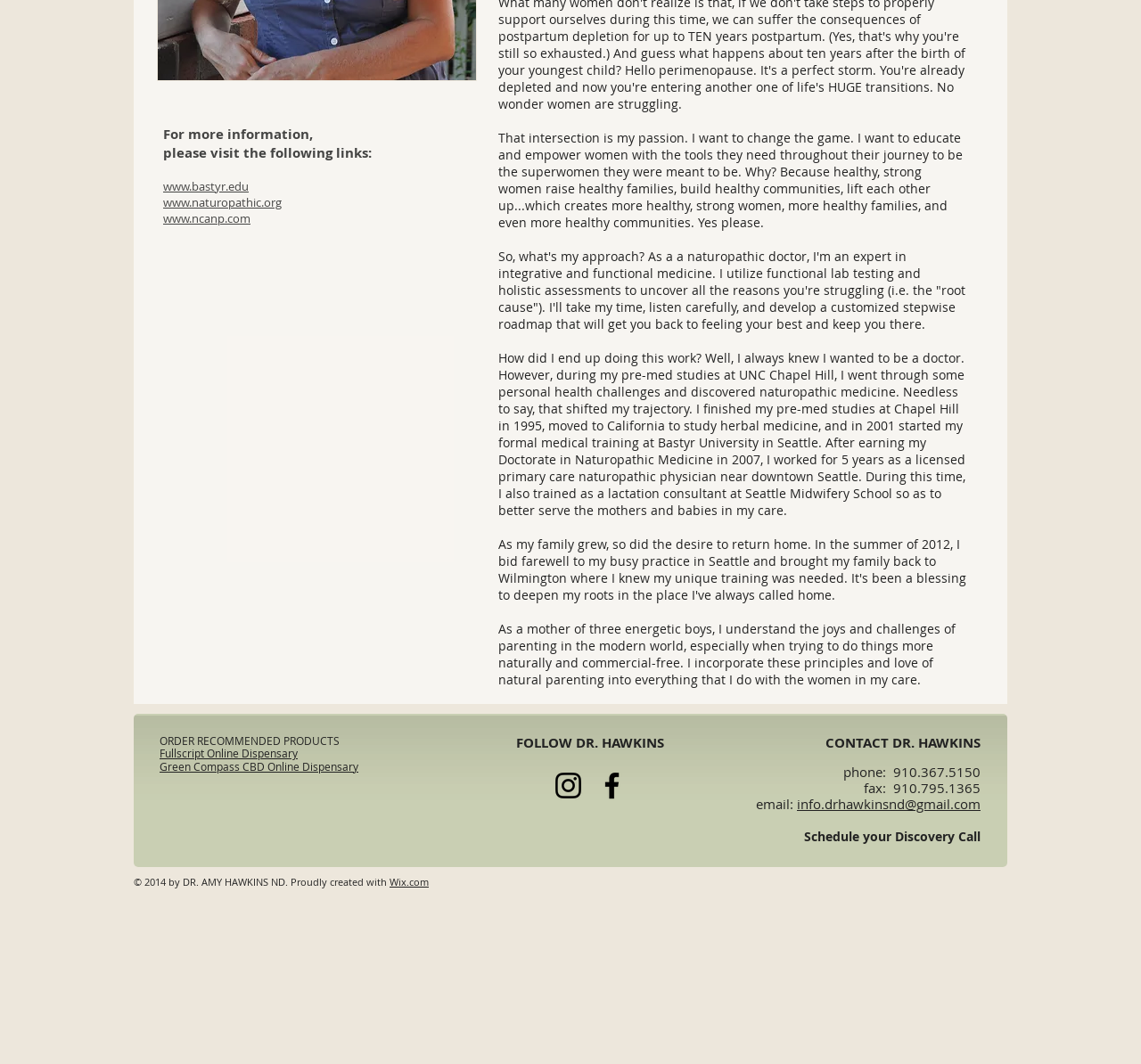Determine the bounding box for the UI element described here: "very Call".

[0.813, 0.778, 0.859, 0.794]